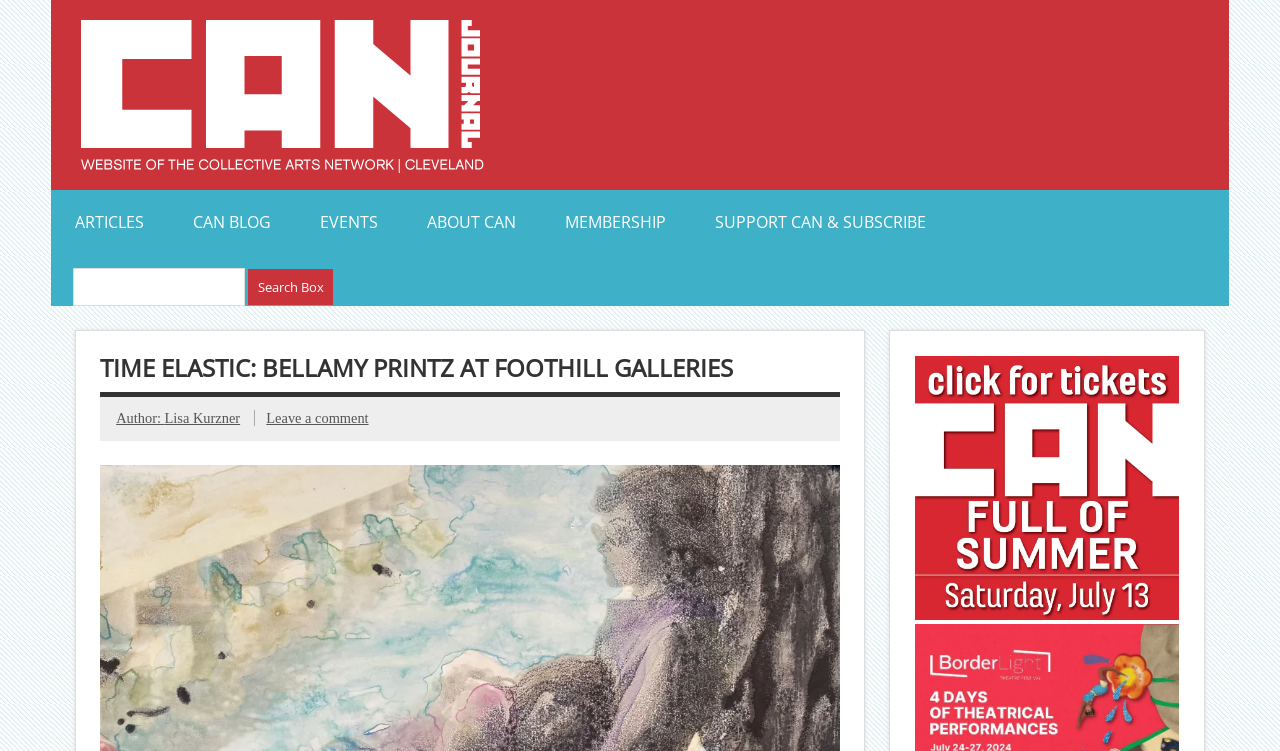What is the purpose of the textbox in the search box?
Using the picture, provide a one-word or short phrase answer.

To input search query